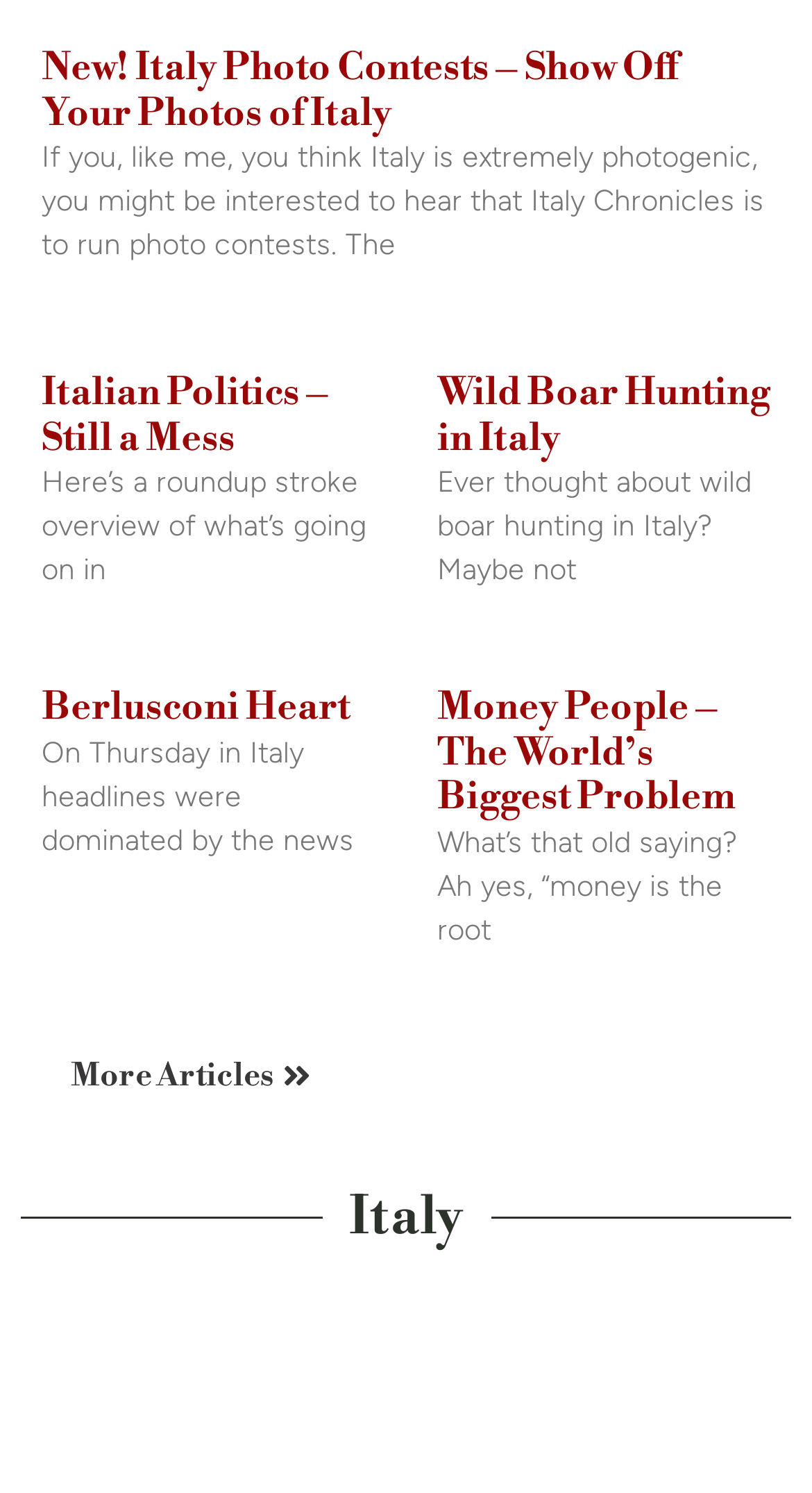How many articles are on the webpage?
From the image, respond with a single word or phrase.

4